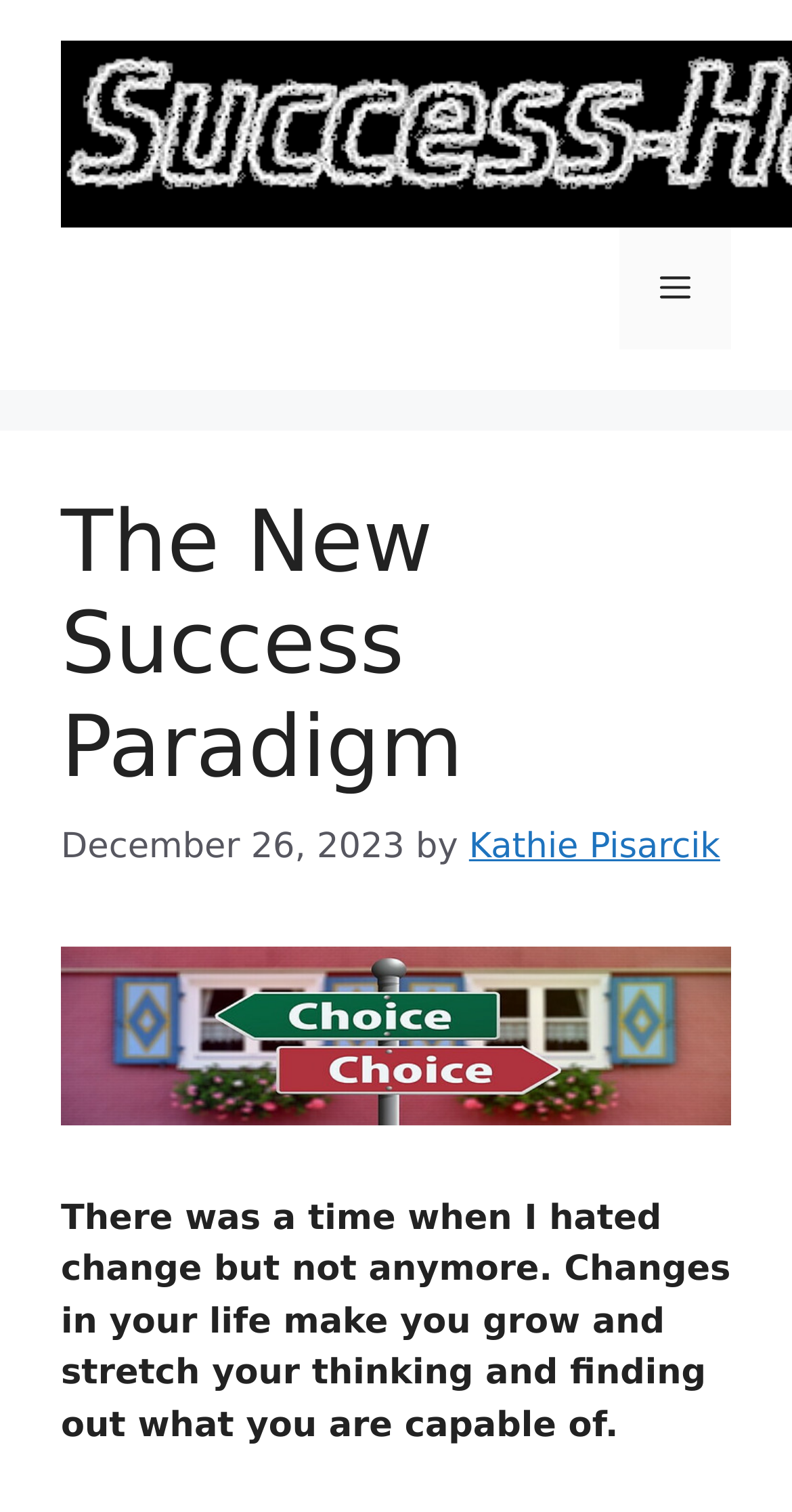What is the theme of the article?
Kindly offer a comprehensive and detailed response to the question.

I inferred the theme of the article by reading the static text in the header section, which mentions 'Changes in your life make you grow and stretch your thinking and finding out what you are capable of'.